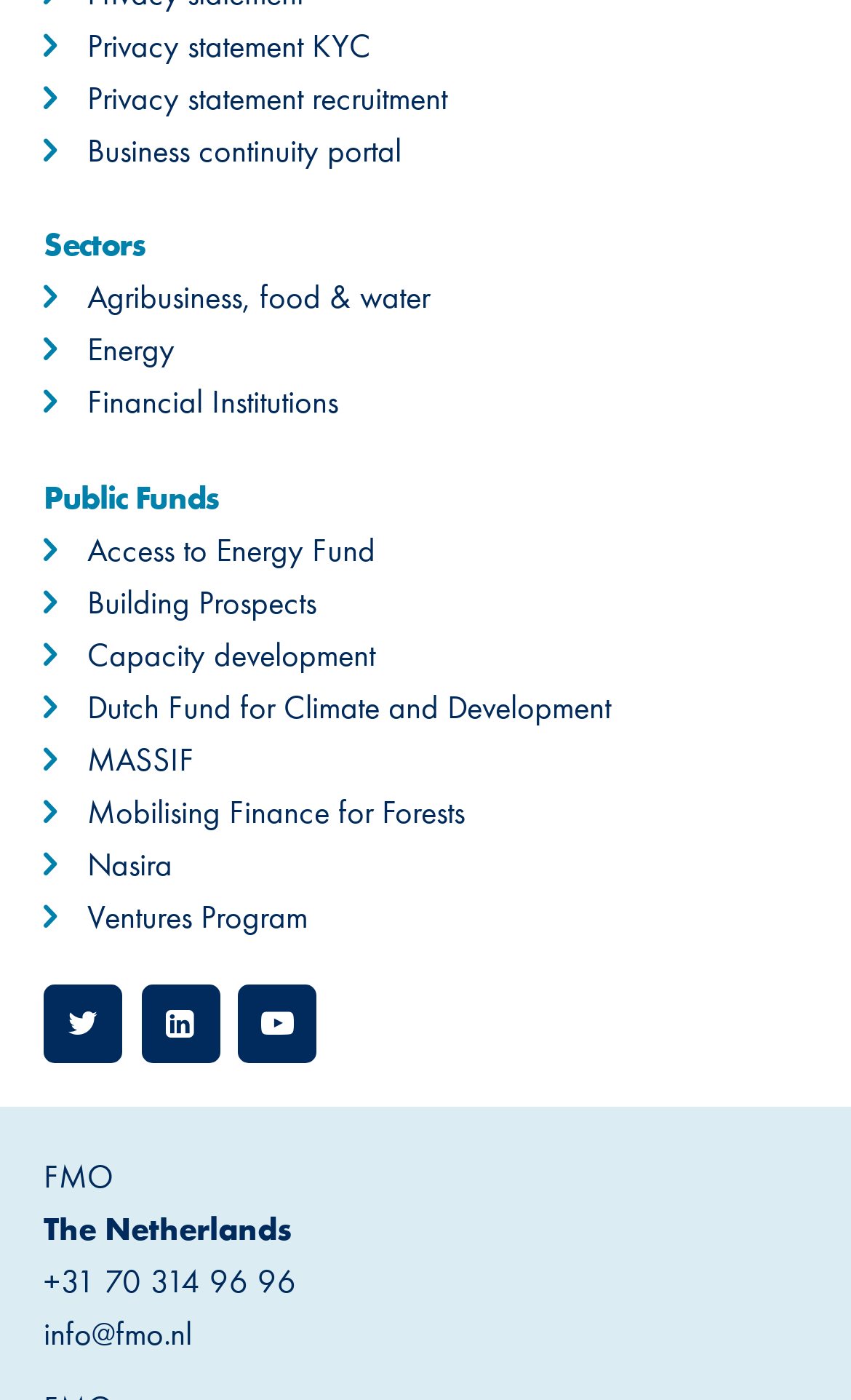Kindly determine the bounding box coordinates for the area that needs to be clicked to execute this instruction: "contact us".

None